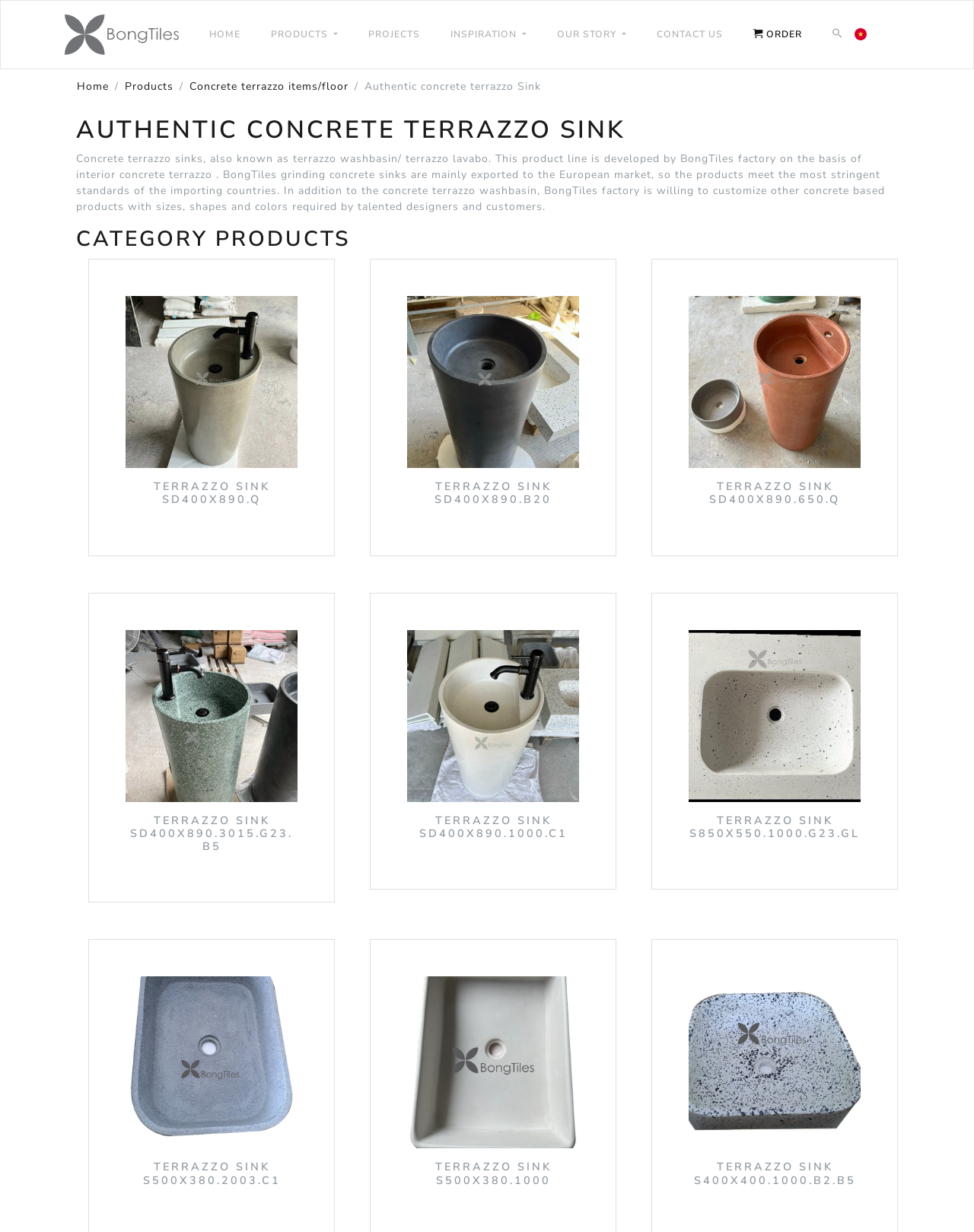Find the bounding box coordinates for the area that should be clicked to accomplish the instruction: "Follow on sns02".

None